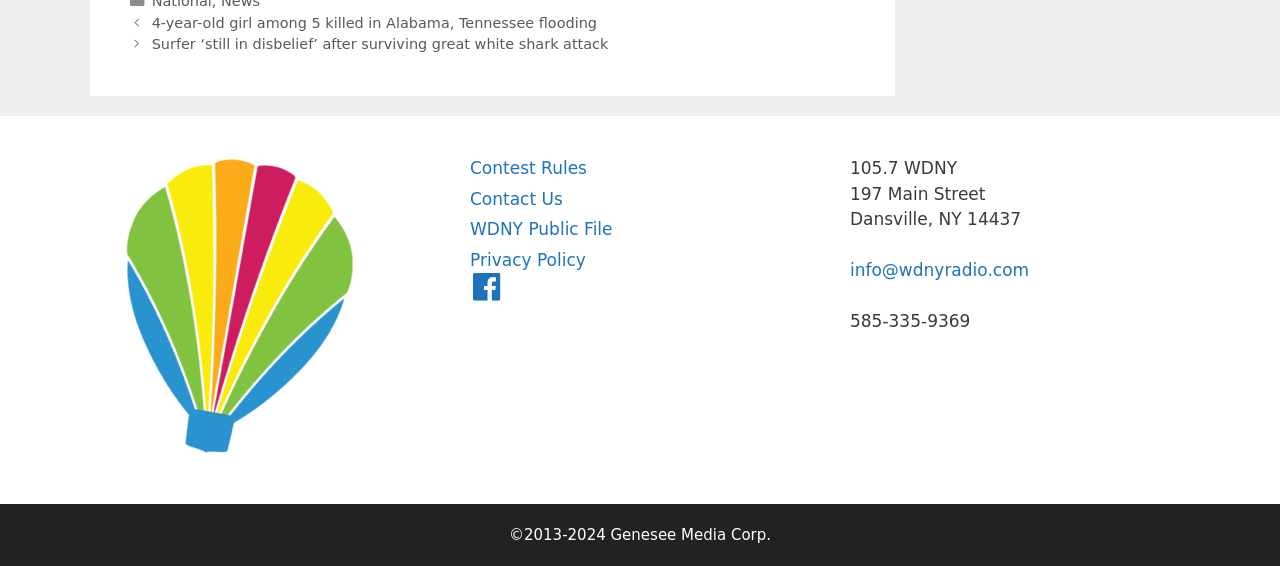What is the email address of WDNY radio?
Look at the image and answer with only one word or phrase.

info@wdnyradio.com